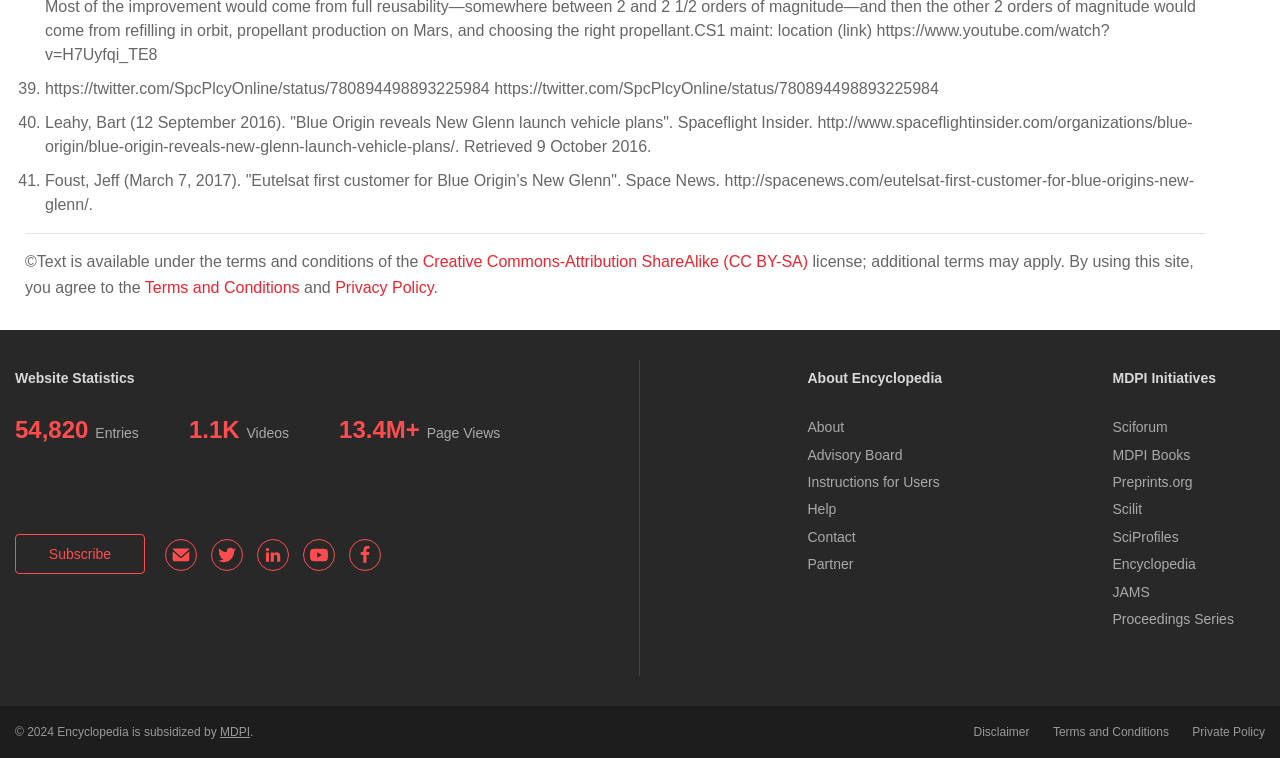Find the bounding box coordinates of the UI element according to this description: "Private Policy".

[0.931, 0.95, 0.988, 0.982]